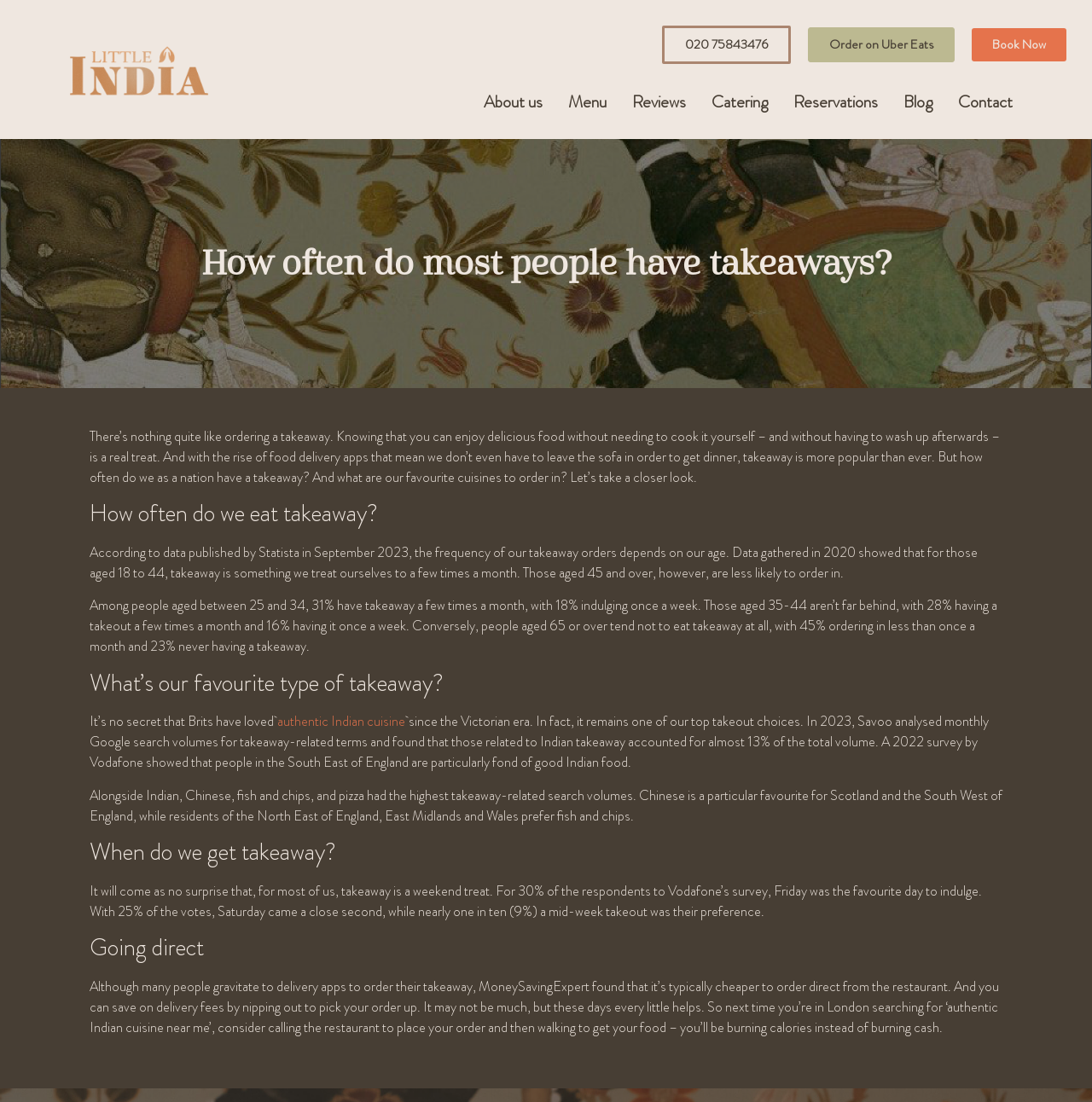Give a detailed overview of the webpage's appearance and contents.

The webpage is about the popularity of takeaways and the habits of people ordering them. At the top, there are three links: a phone number, "Order on Uber Eats", and "Book Now", which are positioned horizontally next to each other. Below these links, there is a row of navigation links, including "About us", "Menu", "Reviews", "Catering", "Reservations", "Blog", and "Contact", which are also arranged horizontally.

The main content of the webpage is divided into sections, each with a heading. The first section, "How often do most people have takeaways?", discusses the frequency of takeaway orders based on age, citing data from Statista. The text explains that people aged 18-44 tend to order takeaways a few times a month, while those aged 45 and over are less likely to do so.

The next section, "How often do we eat takeaway?", provides more details on the frequency of takeaway orders, including the percentage of people in different age groups who order takeaways a few times a month or once a week.

The third section, "What's our favourite type of takeaway?", reveals that Indian cuisine is a popular choice, followed by Chinese, fish and chips, and pizza. The text also mentions that people in different regions of England have different preferences for takeaway types.

The fourth section, "When do we get takeaway?", shows that most people prefer to order takeaways on weekends, with Friday being the most popular day.

The final section, "Going direct", suggests that ordering takeaways directly from restaurants can be cheaper than using delivery apps, and that picking up orders instead of having them delivered can also save money.

Throughout the webpage, there are no images, but the text is well-organized and easy to follow, with clear headings and concise paragraphs.